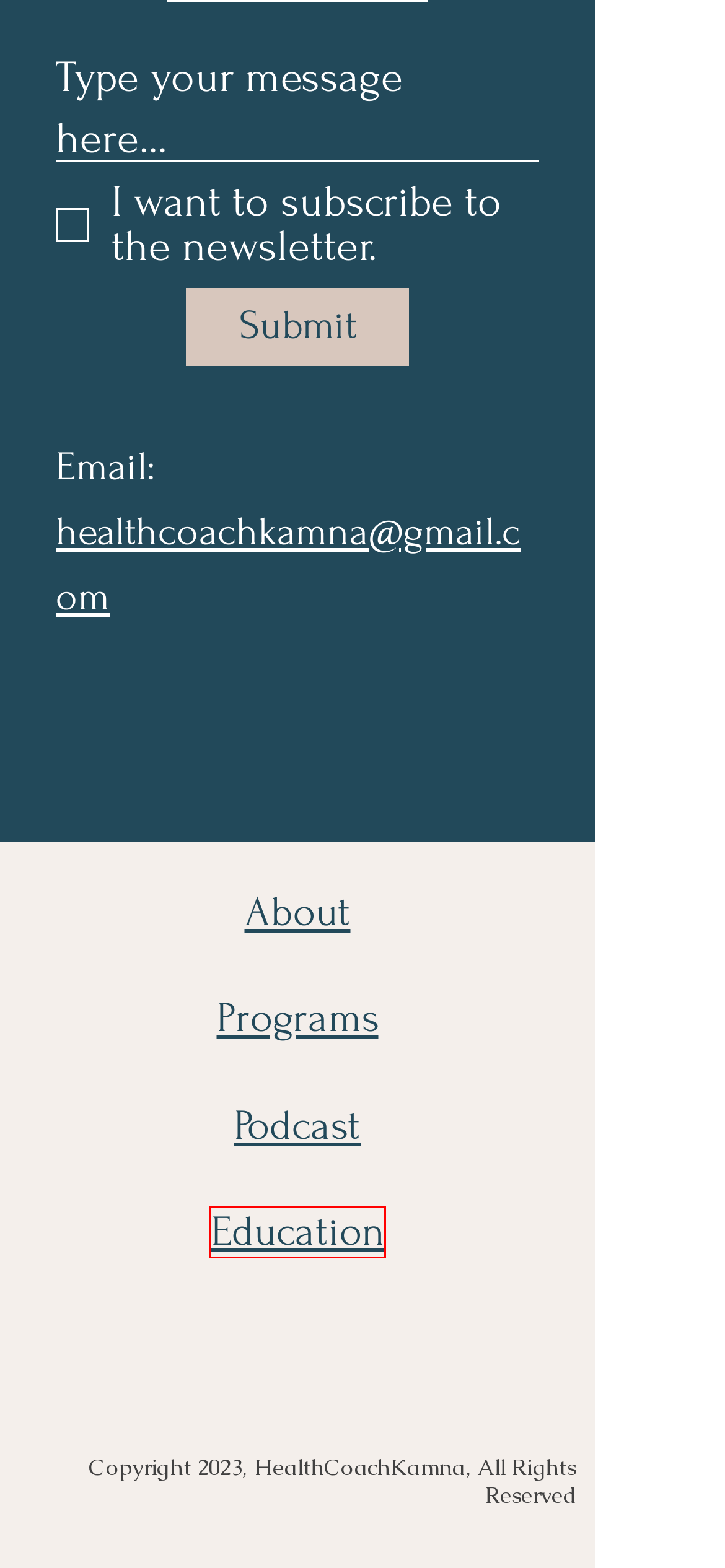Examine the screenshot of a webpage with a red bounding box around a UI element. Your task is to identify the webpage description that best corresponds to the new webpage after clicking the specified element. The given options are:
A. Fall Retreat 2024 | Health Coach Kamna
B. Programs | Health Coach Kamna
C. Education | Health Coach Kamna
D. Call-to-Action Accountability Check-In | Health Coach Kamna
E. About | Health Coach Kamna
F. Podcast | Health Coach Kamna
G. Health Consultation | Health Coach Kamna
H. Health Coaching Private Sessions | Health Coach Kamna

C